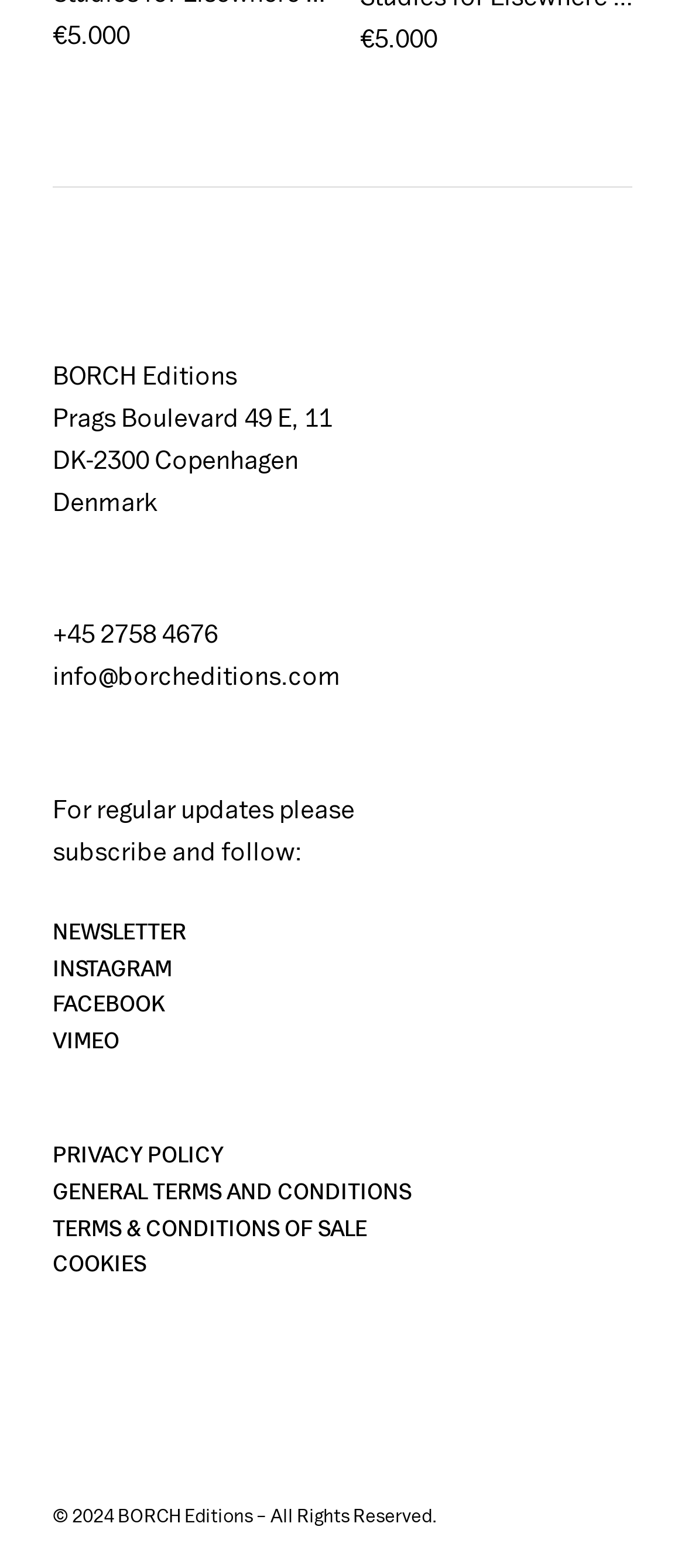Please locate the bounding box coordinates of the element that should be clicked to achieve the given instruction: "view terms and conditions of sale".

[0.077, 0.772, 0.89, 0.795]